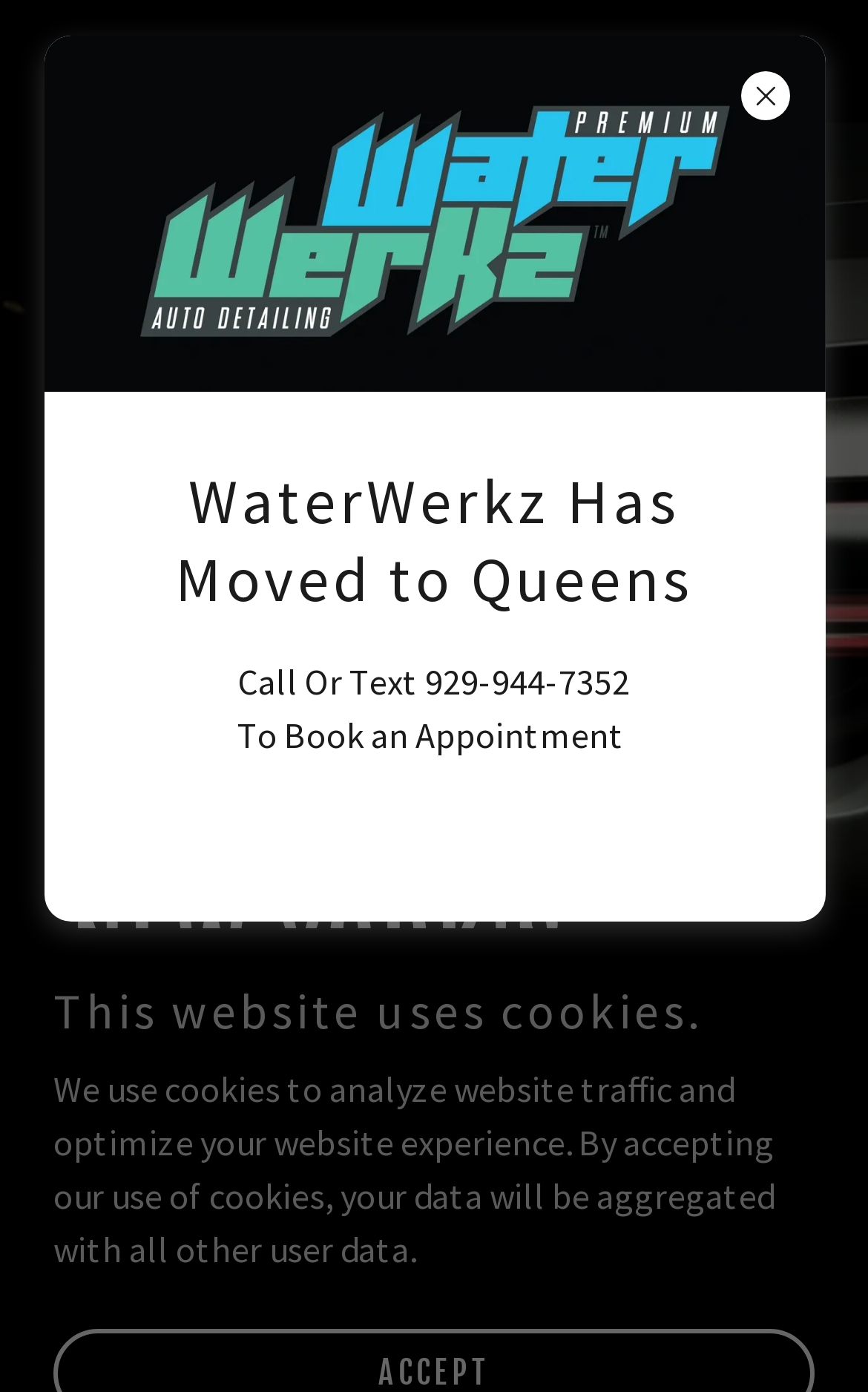What is the navigation icon called?
Based on the image, answer the question with as much detail as possible.

The navigation icon is called the 'Hamburger Site Navigation Icon' and can be found in the top-right corner of the webpage, represented by three horizontal lines.